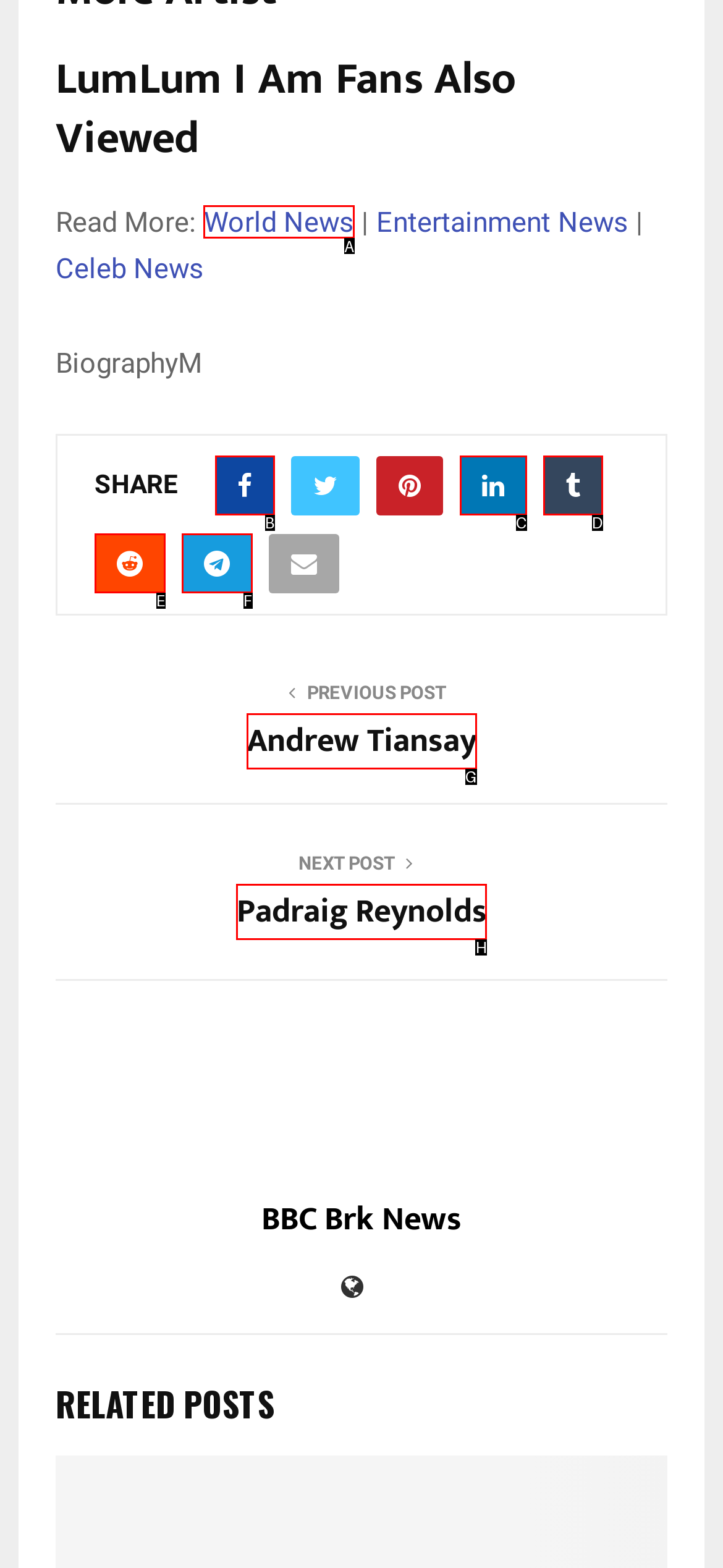Indicate which lettered UI element to click to fulfill the following task: Read more about World News
Provide the letter of the correct option.

A